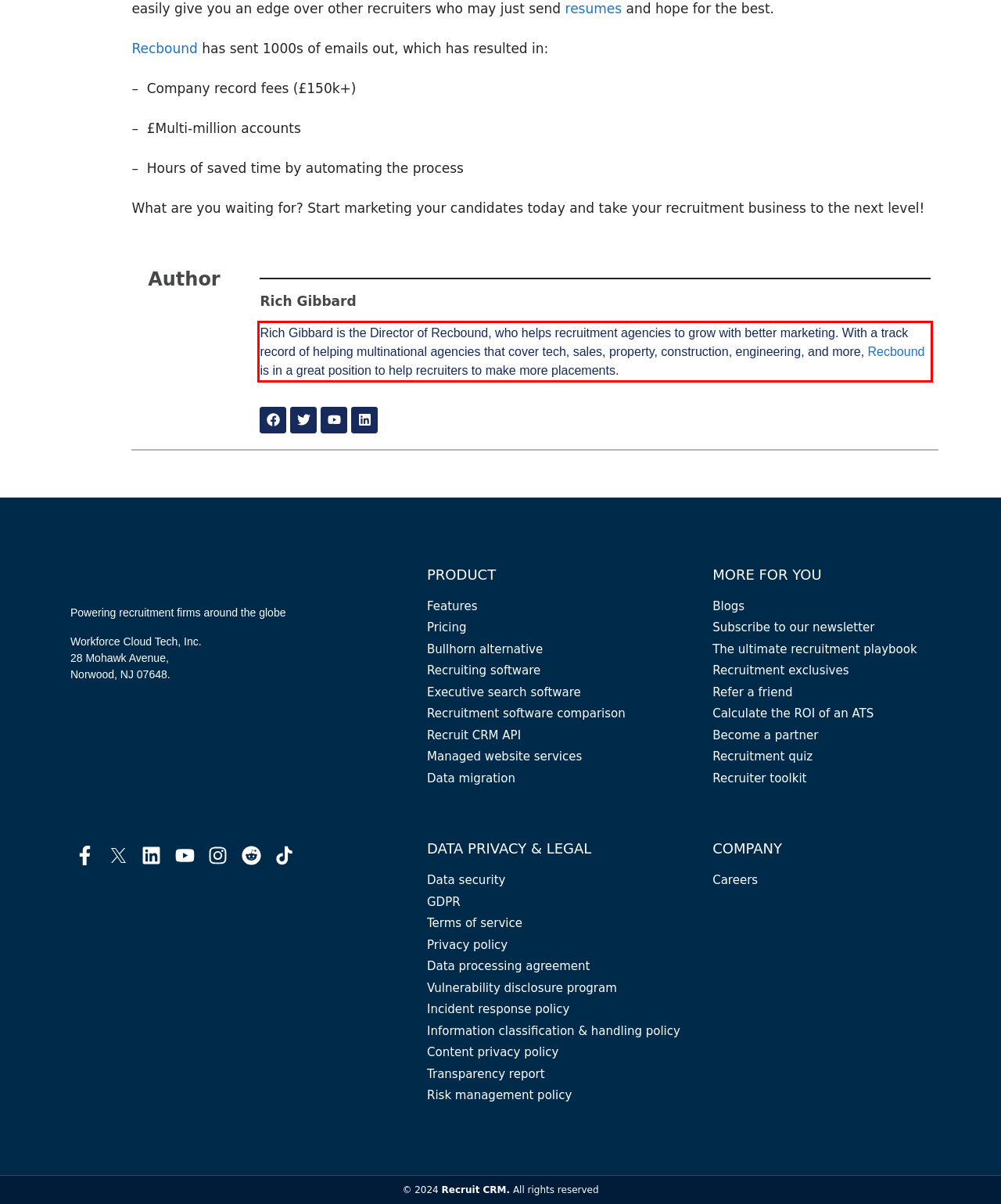Perform OCR on the text inside the red-bordered box in the provided screenshot and output the content.

Rich Gibbard is the Director of Recbound, who helps recruitment agencies to grow with better marketing. With a track record of helping multinational agencies that cover tech, sales, property, construction, engineering, and more, Recbound is in a great position to help recruiters to make more placements.